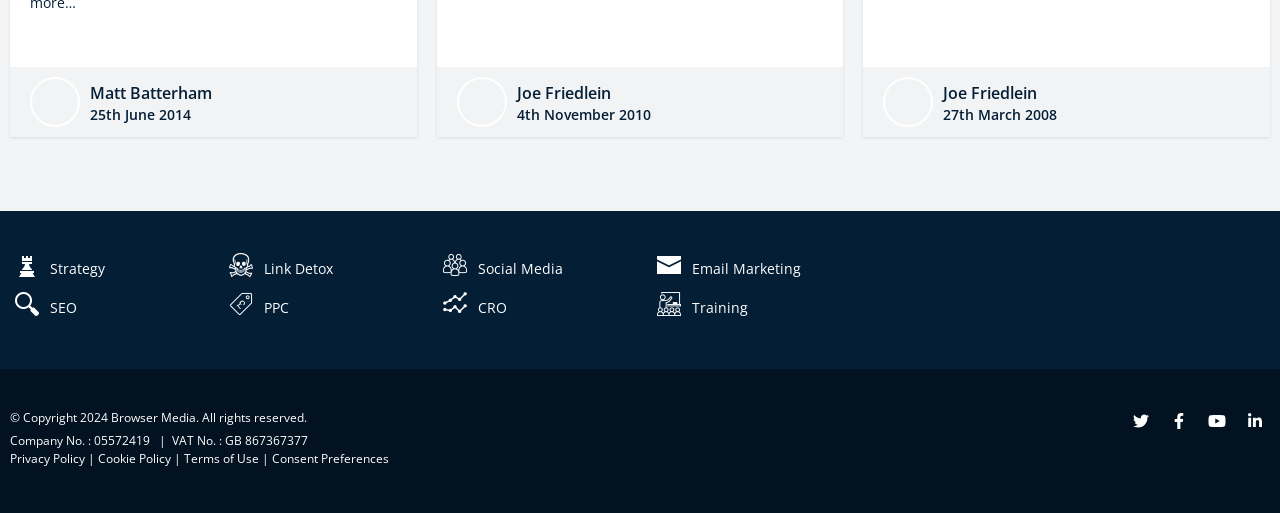Please provide the bounding box coordinates for the UI element as described: "Terms of Use". The coordinates must be four floats between 0 and 1, represented as [left, top, right, bottom].

[0.144, 0.876, 0.202, 0.91]